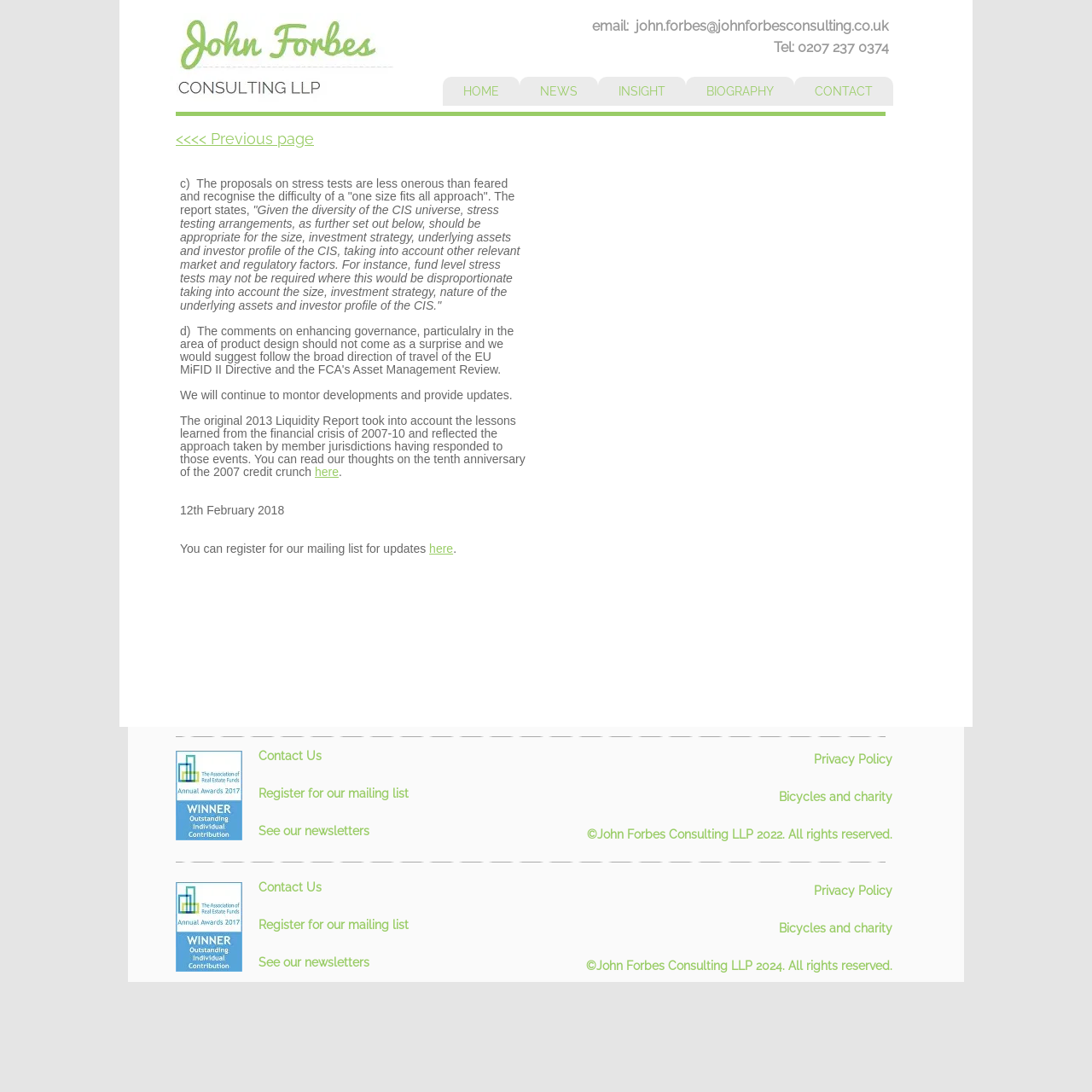Provide the bounding box coordinates for the area that should be clicked to complete the instruction: "Register for the mailing list".

[0.393, 0.496, 0.415, 0.509]